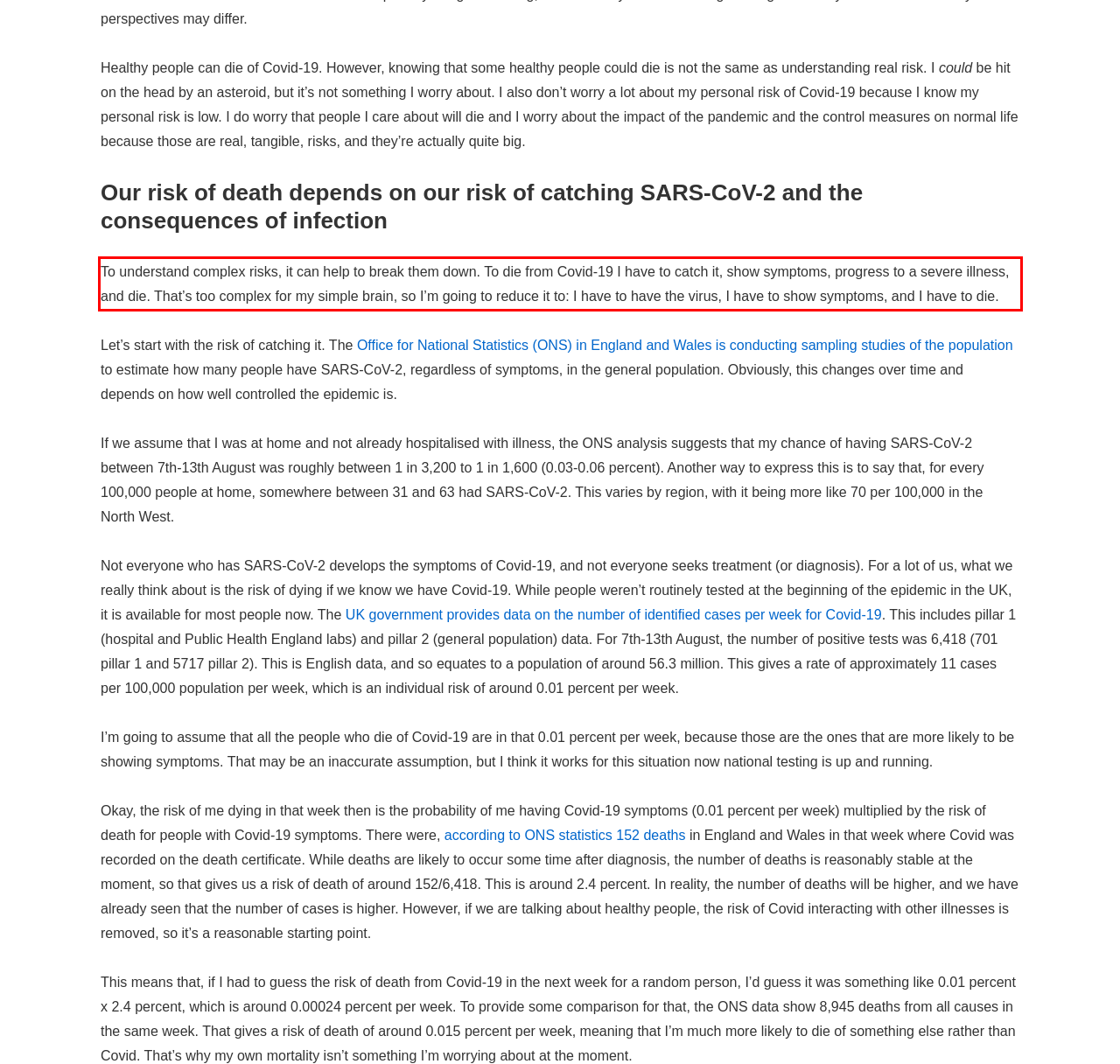Please recognize and transcribe the text located inside the red bounding box in the webpage image.

To understand complex risks, it can help to break them down. To die from Covid-19 I have to catch it, show symptoms, progress to a severe illness, and die. That’s too complex for my simple brain, so I’m going to reduce it to: I have to have the virus, I have to show symptoms, and I have to die.